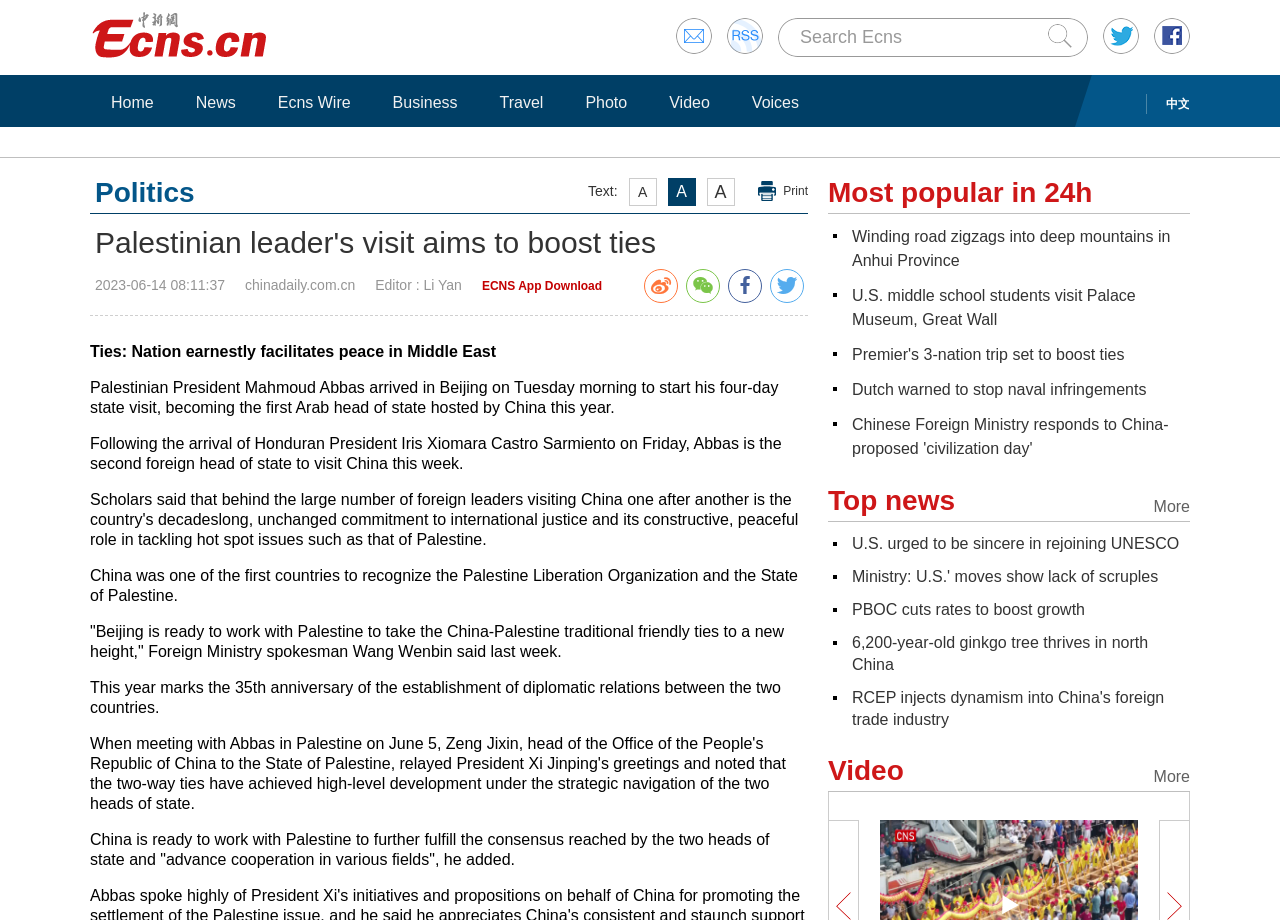Show the bounding box coordinates of the region that should be clicked to follow the instruction: "Click Home."

[0.078, 0.1, 0.129, 0.123]